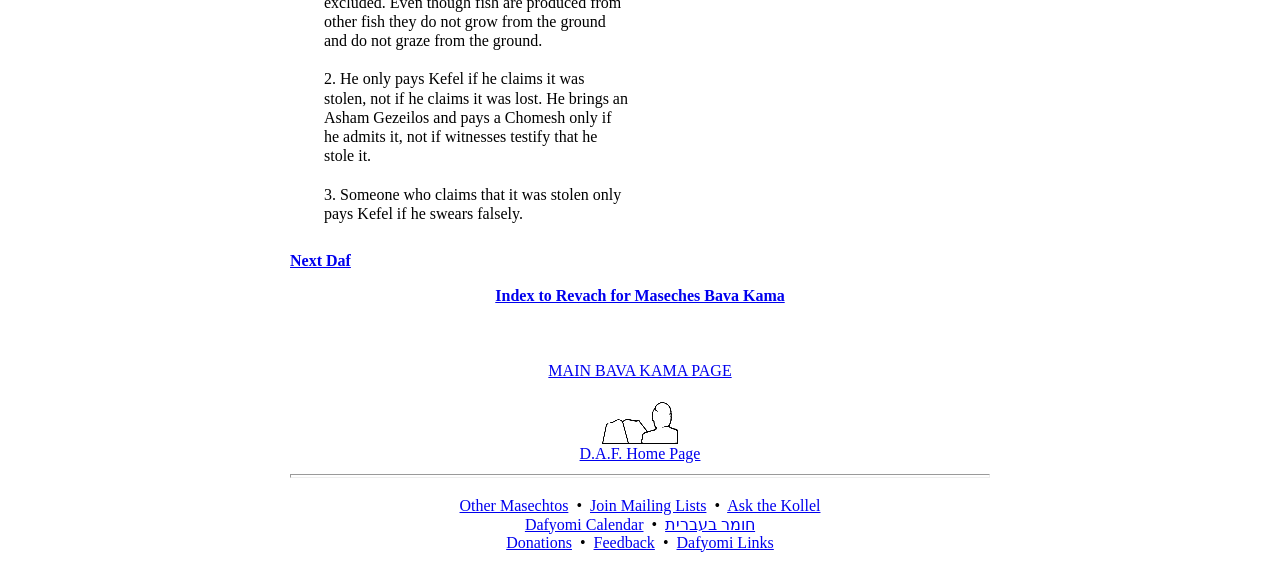Determine the bounding box for the described HTML element: "MAIN BAVA KAMA PAGE". Ensure the coordinates are four float numbers between 0 and 1 in the format [left, top, right, bottom].

[0.428, 0.607, 0.572, 0.669]